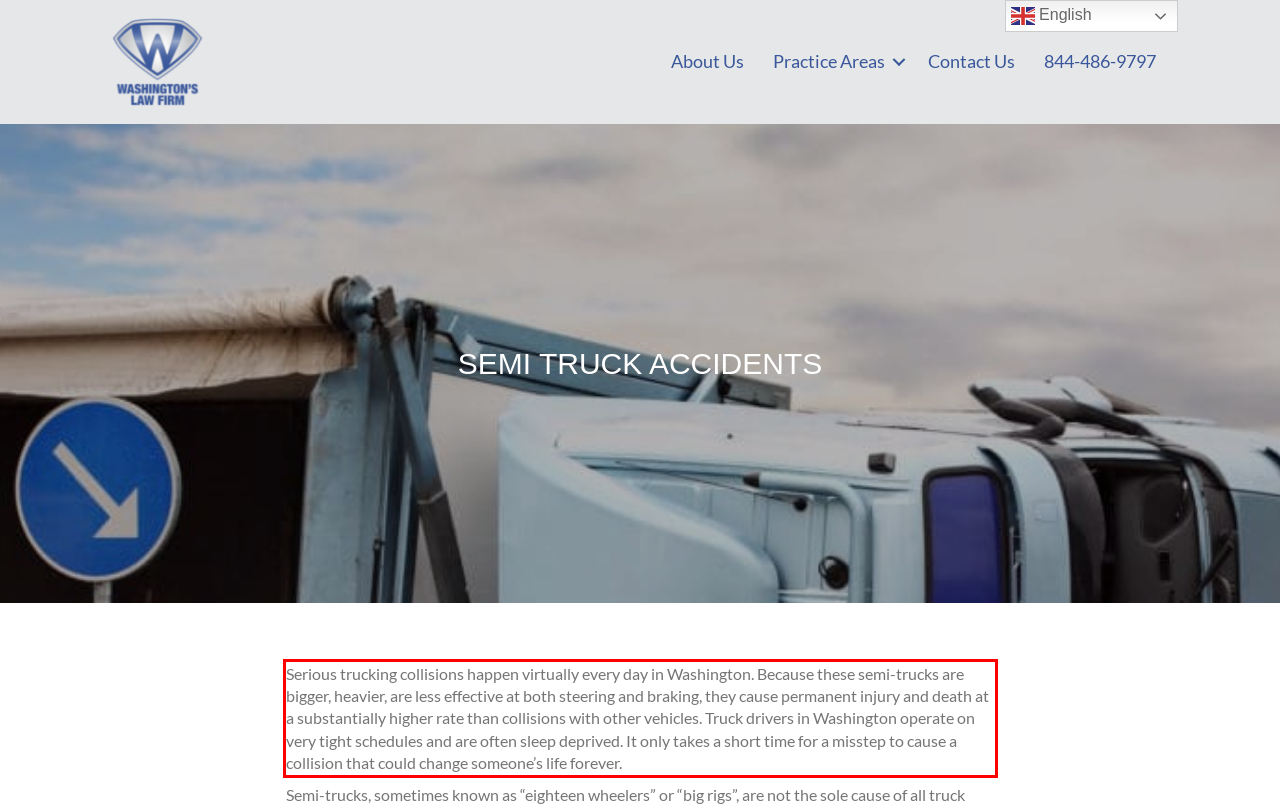Observe the screenshot of the webpage, locate the red bounding box, and extract the text content within it.

Serious trucking collisions happen virtually every day in Washington. Because these semi-trucks are bigger, heavier, are less effective at both steering and braking, they cause permanent injury and death at a substantially higher rate than collisions with other vehicles. Truck drivers in Washington operate on very tight schedules and are often sleep deprived. It only takes a short time for a misstep to cause a collision that could change someone’s life forever.